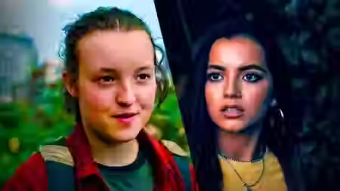What is the atmosphere hinted at by the vibrant background?
Examine the image and provide an in-depth answer to the question.

The vibrant background of the image suggests an urban environment, which contributes to the overall atmosphere of survival and camaraderie that defines the series, setting the tone for the character development and relationships that will unfold in this season.